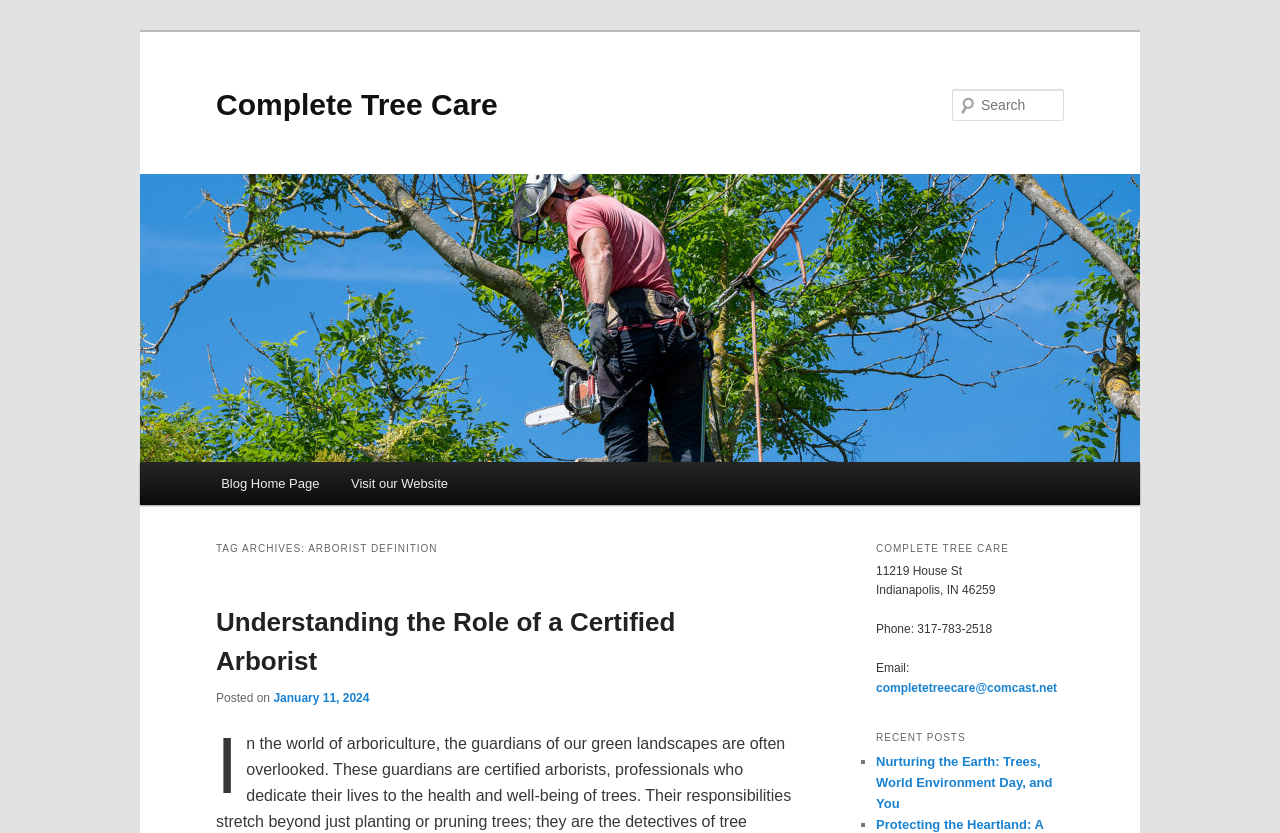Can you specify the bounding box coordinates of the area that needs to be clicked to fulfill the following instruction: "Check the recent post about nurturing the earth"?

[0.684, 0.905, 0.822, 0.973]